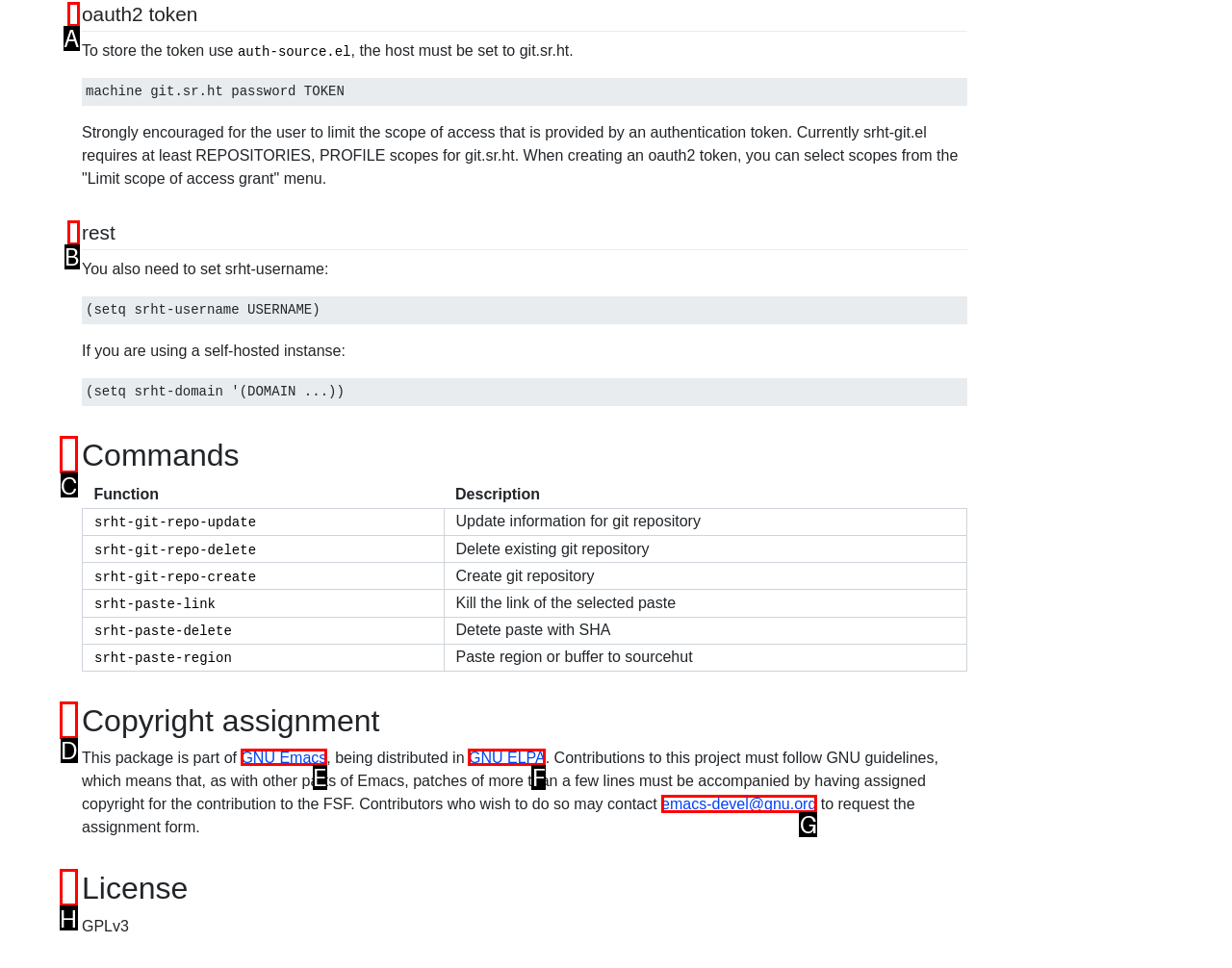Identify the appropriate choice to fulfill this task: Click the link to request the assignment form
Respond with the letter corresponding to the correct option.

G